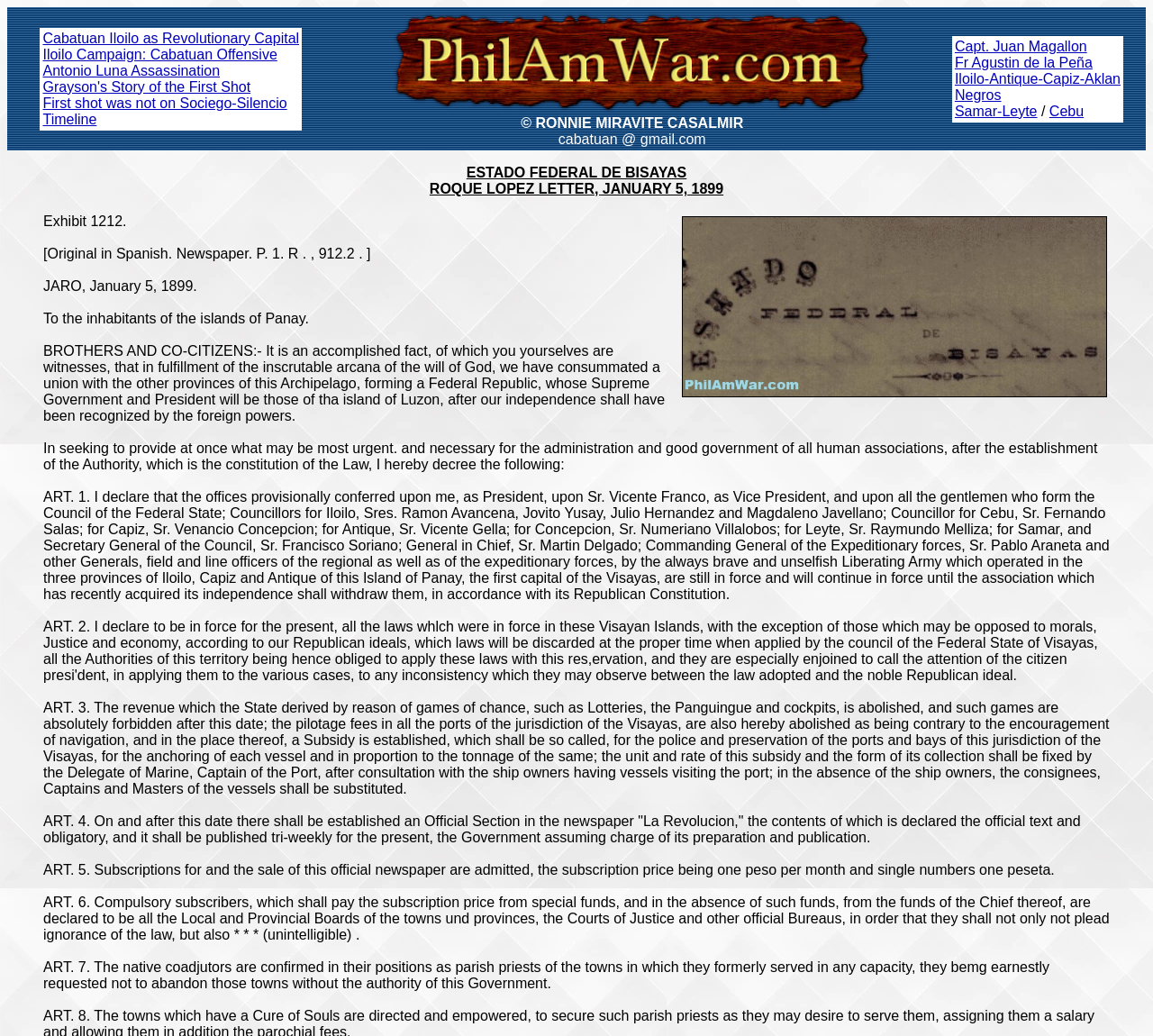How many articles are in the webpage?
Provide a comprehensive and detailed answer to the question.

There is only one article in the webpage, which is the letter from Roque Lopez, dated January 5, 1899. The article is divided into several static text elements, but it is a single article.